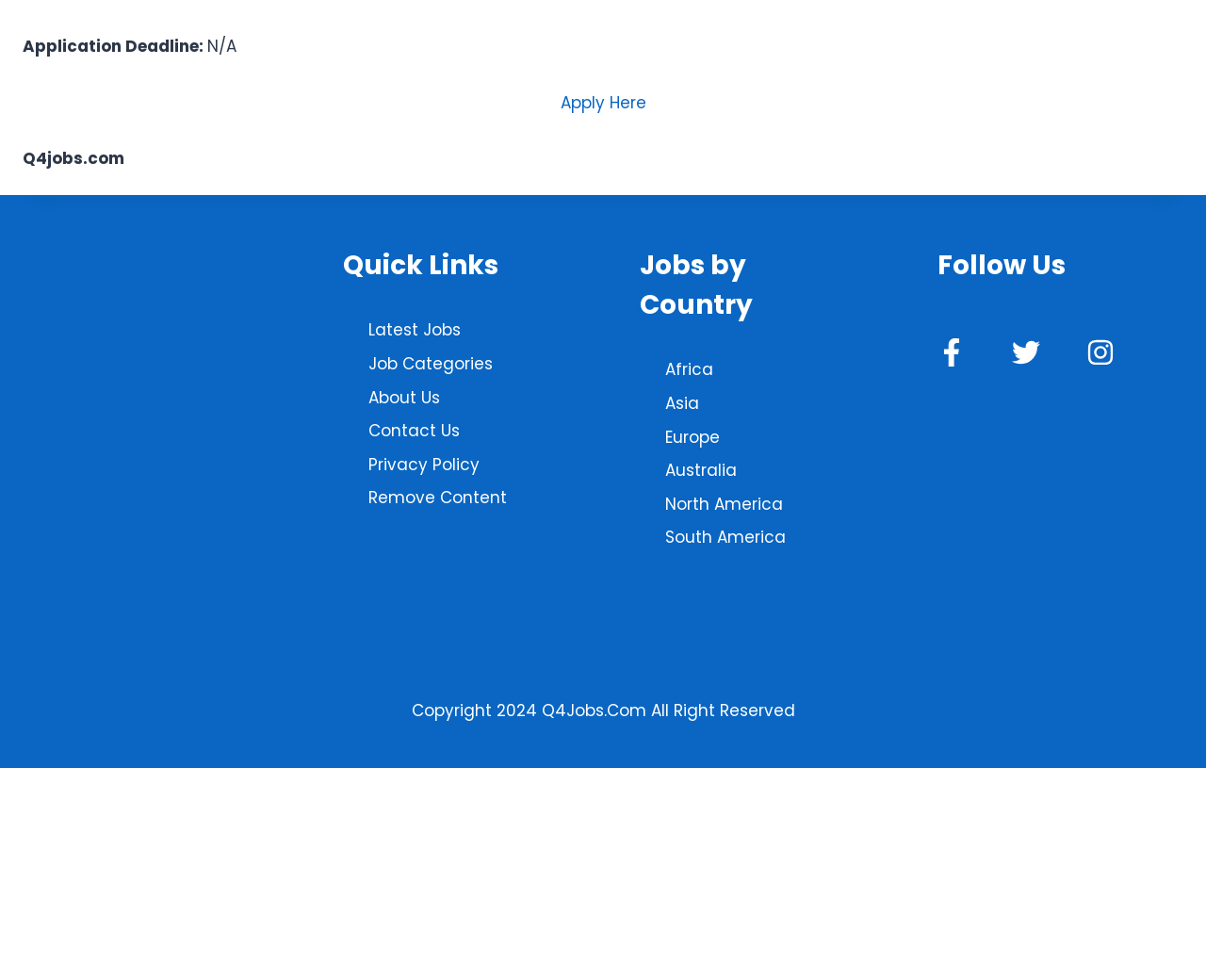Please identify the bounding box coordinates of the clickable region that I should interact with to perform the following instruction: "View latest jobs". The coordinates should be expressed as four float numbers between 0 and 1, i.e., [left, top, right, bottom].

[0.284, 0.323, 0.382, 0.352]